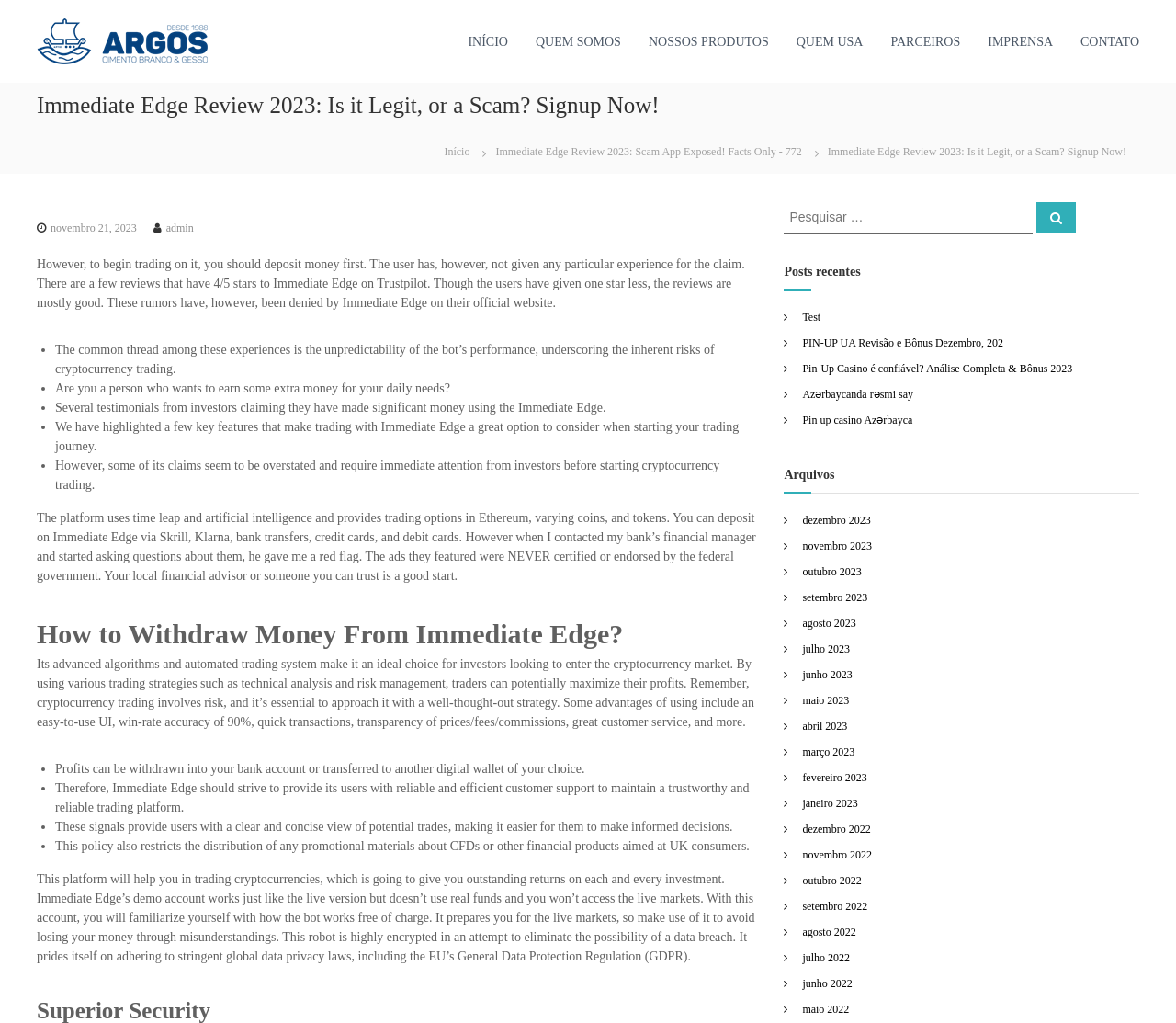Please determine the bounding box coordinates of the area that needs to be clicked to complete this task: 'Click on the 'CONTATO' link'. The coordinates must be four float numbers between 0 and 1, formatted as [left, top, right, bottom].

[0.919, 0.034, 0.969, 0.047]